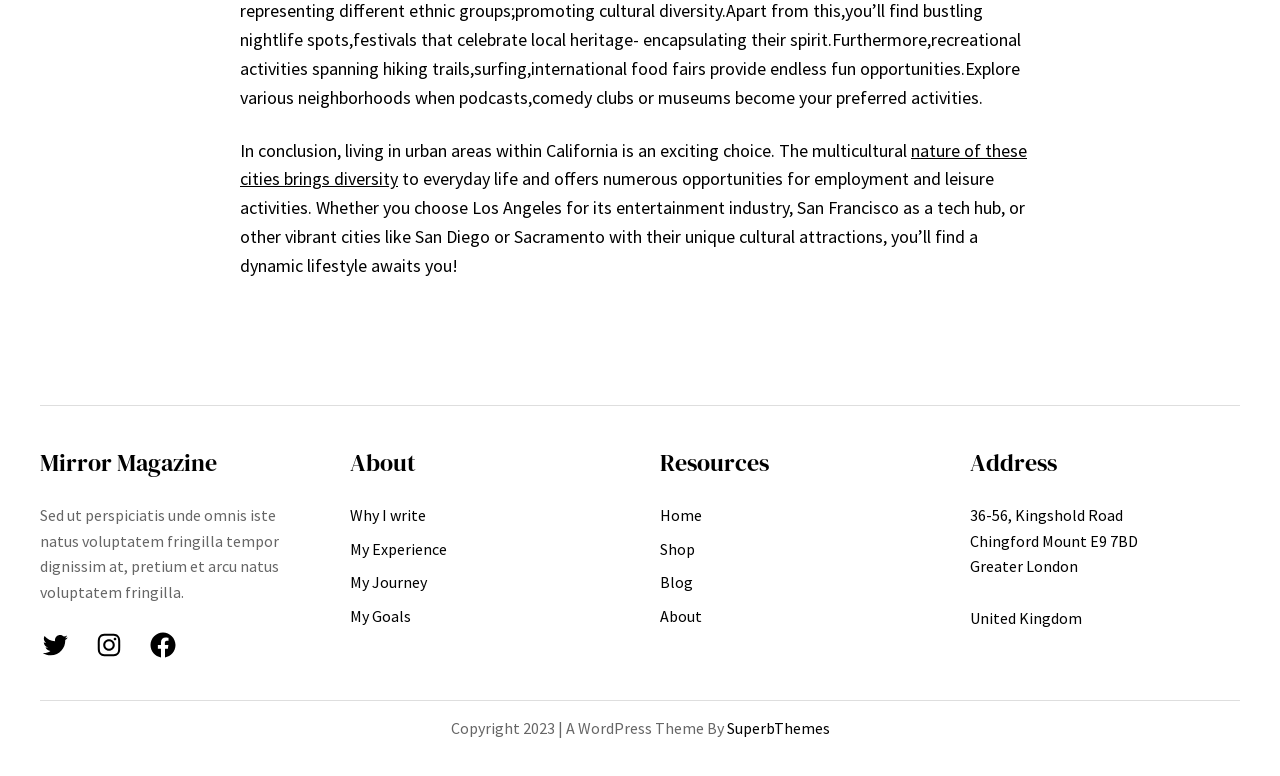Kindly determine the bounding box coordinates for the area that needs to be clicked to execute this instruction: "Read about the author's experience".

[0.273, 0.692, 0.349, 0.725]